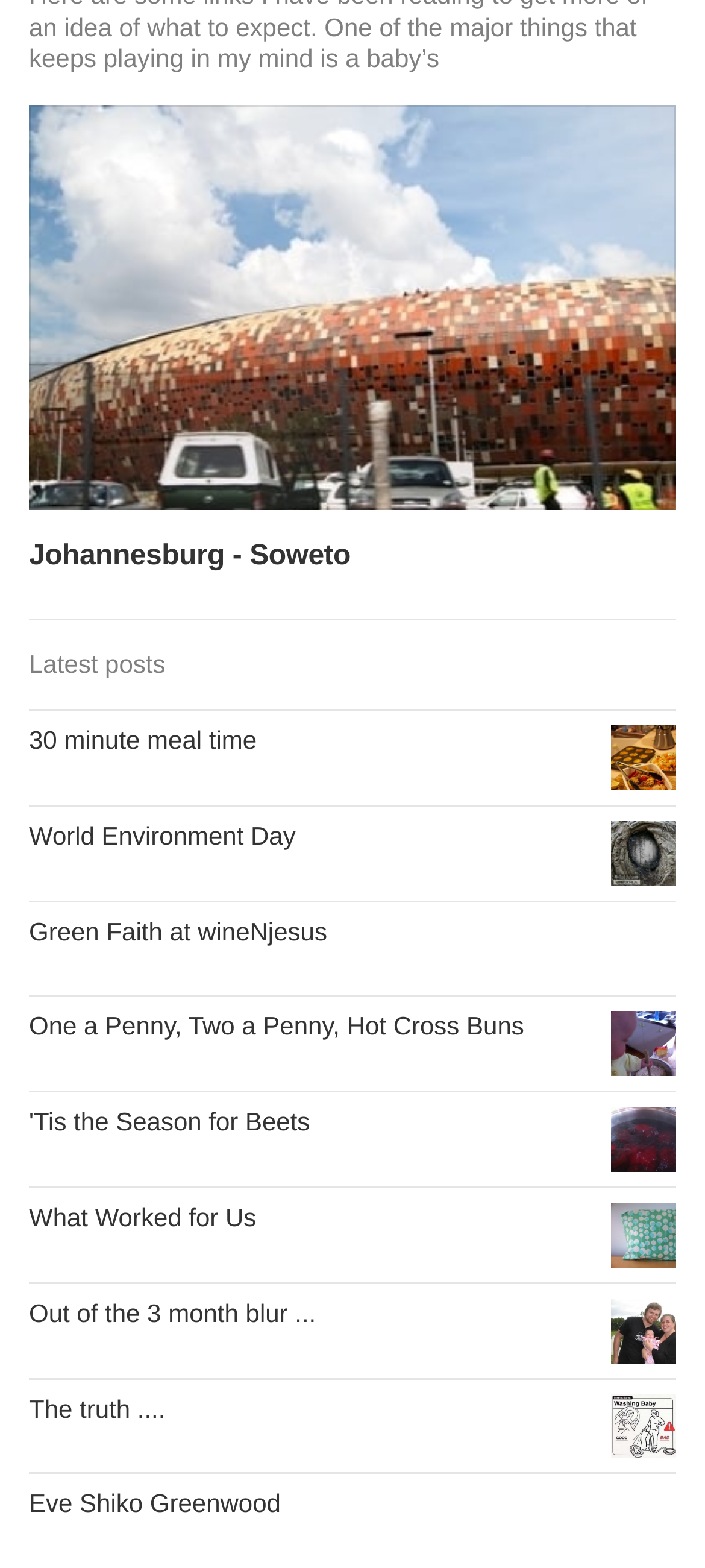How many links are there on the webpage?
Refer to the image and answer the question using a single word or phrase.

8